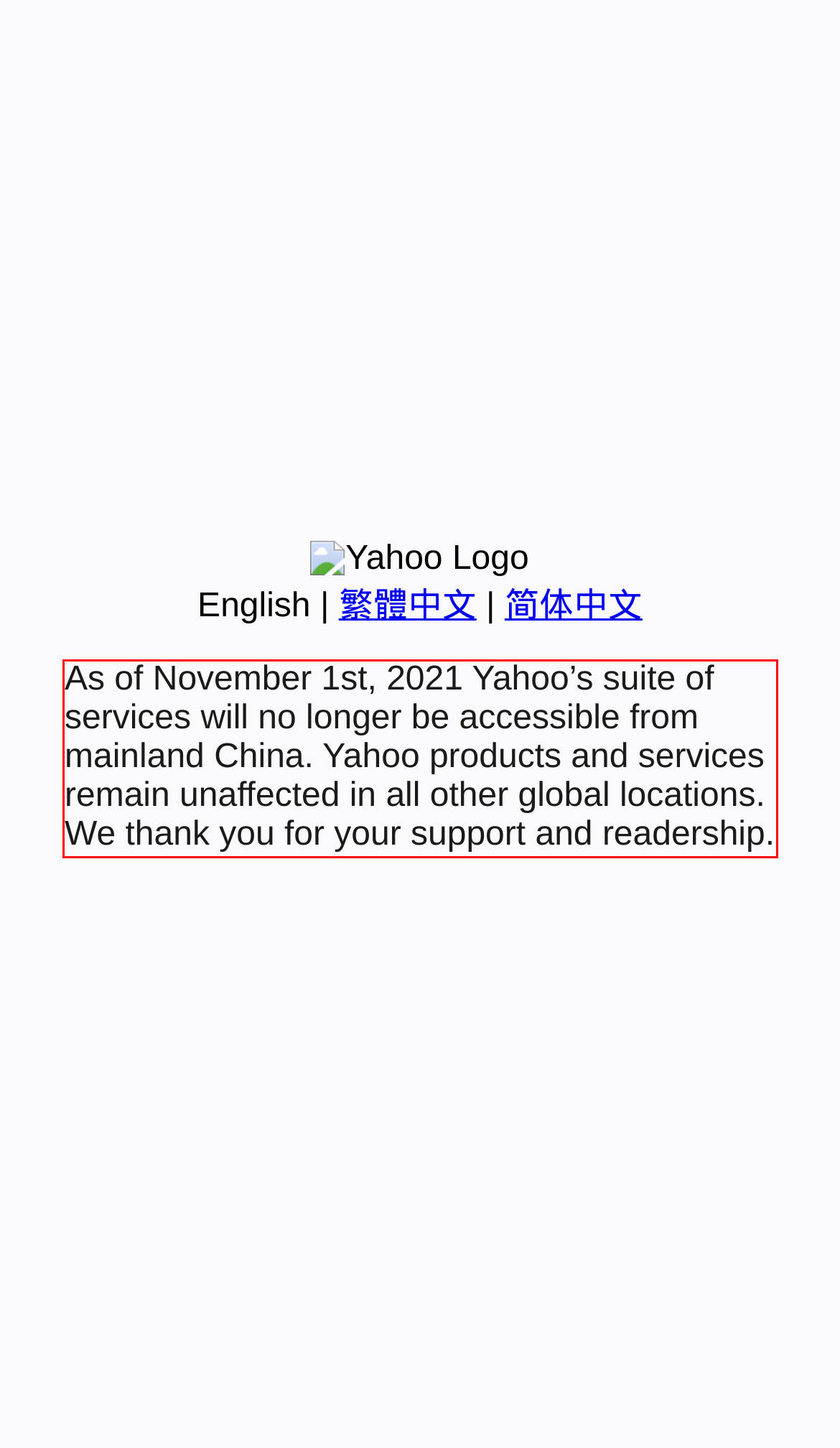You have a screenshot of a webpage where a UI element is enclosed in a red rectangle. Perform OCR to capture the text inside this red rectangle.

As of November 1st, 2021 Yahoo’s suite of services will no longer be accessible from mainland China. Yahoo products and services remain unaffected in all other global locations. We thank you for your support and readership.